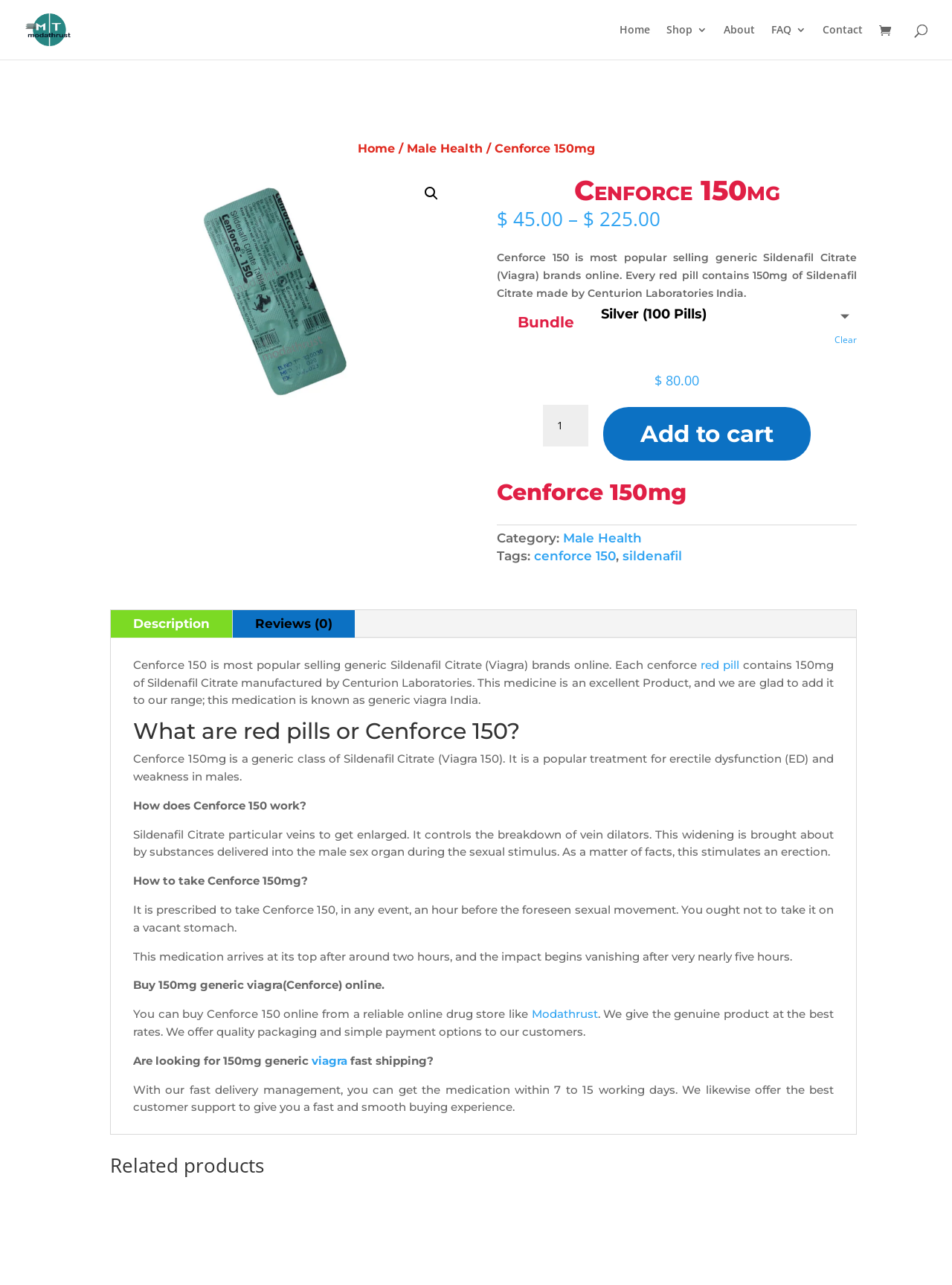Indicate the bounding box coordinates of the element that must be clicked to execute the instruction: "Click the 'Home' link". The coordinates should be given as four float numbers between 0 and 1, i.e., [left, top, right, bottom].

[0.651, 0.019, 0.683, 0.046]